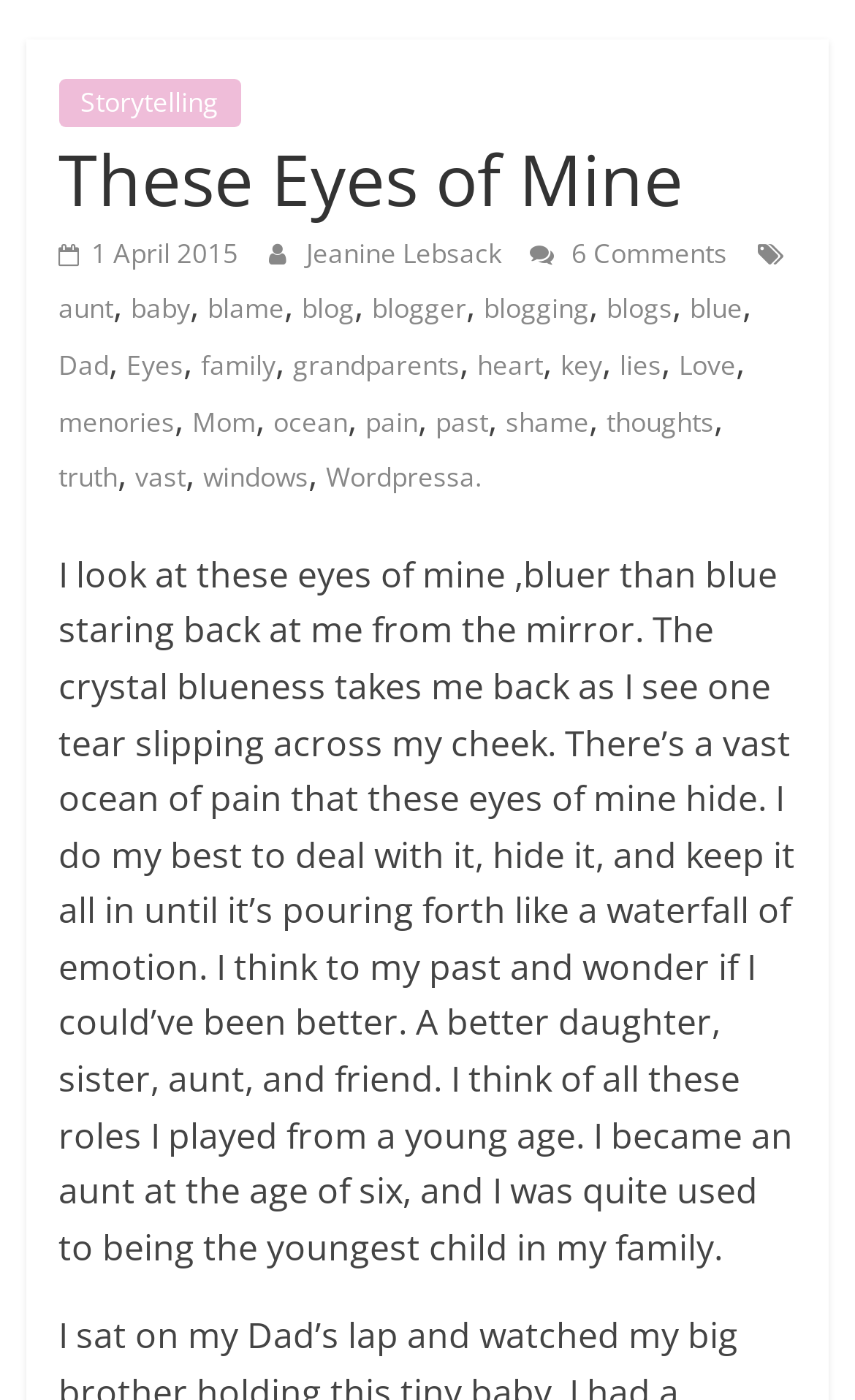Based on the element description: "Jeanine Lebsack", identify the bounding box coordinates for this UI element. The coordinates must be four float numbers between 0 and 1, listed as [left, top, right, bottom].

[0.358, 0.167, 0.594, 0.194]